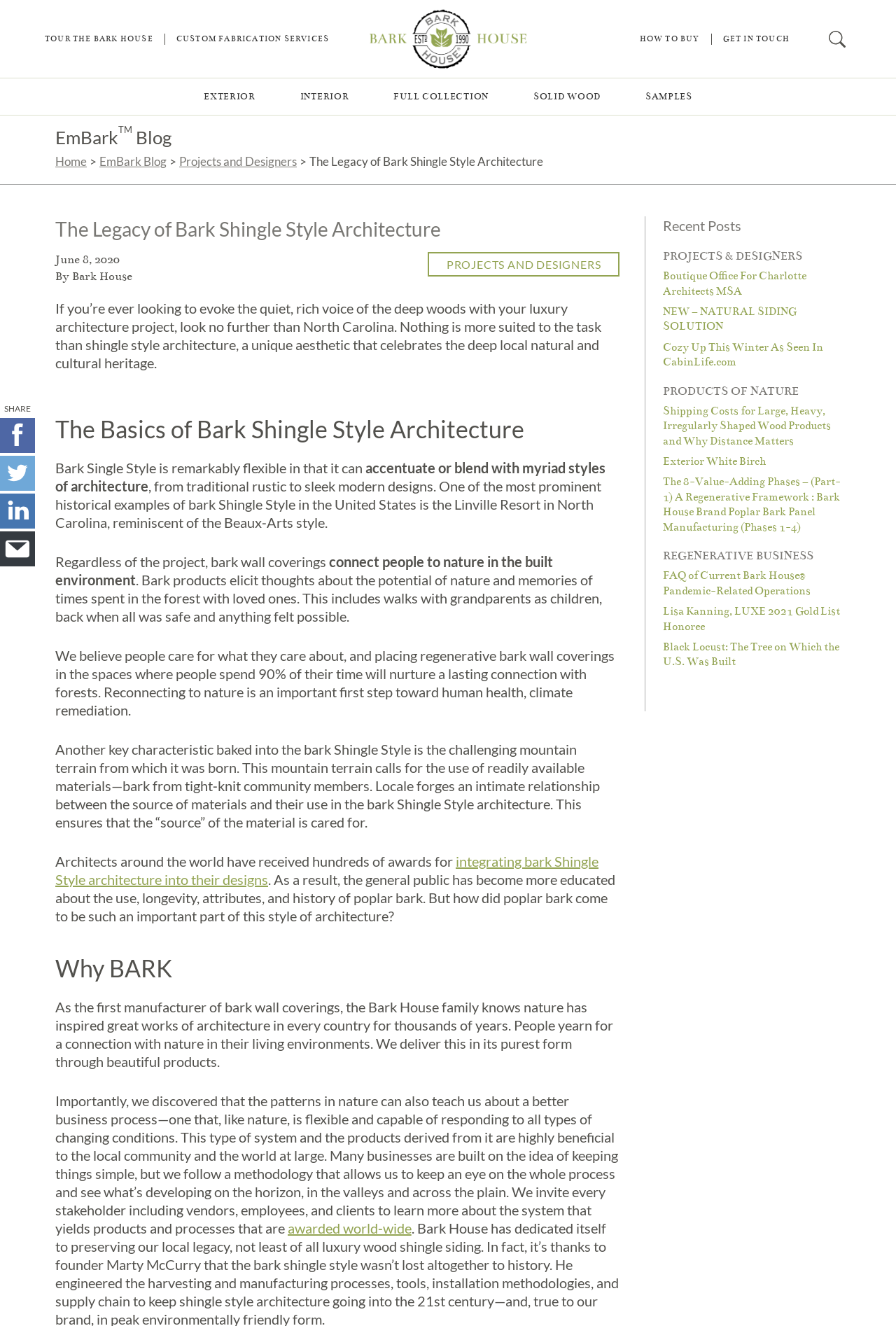Provide a short answer using a single word or phrase for the following question: 
What is the title of the first section on the webpage?

The Legacy of Bark Shingle Style Architecture